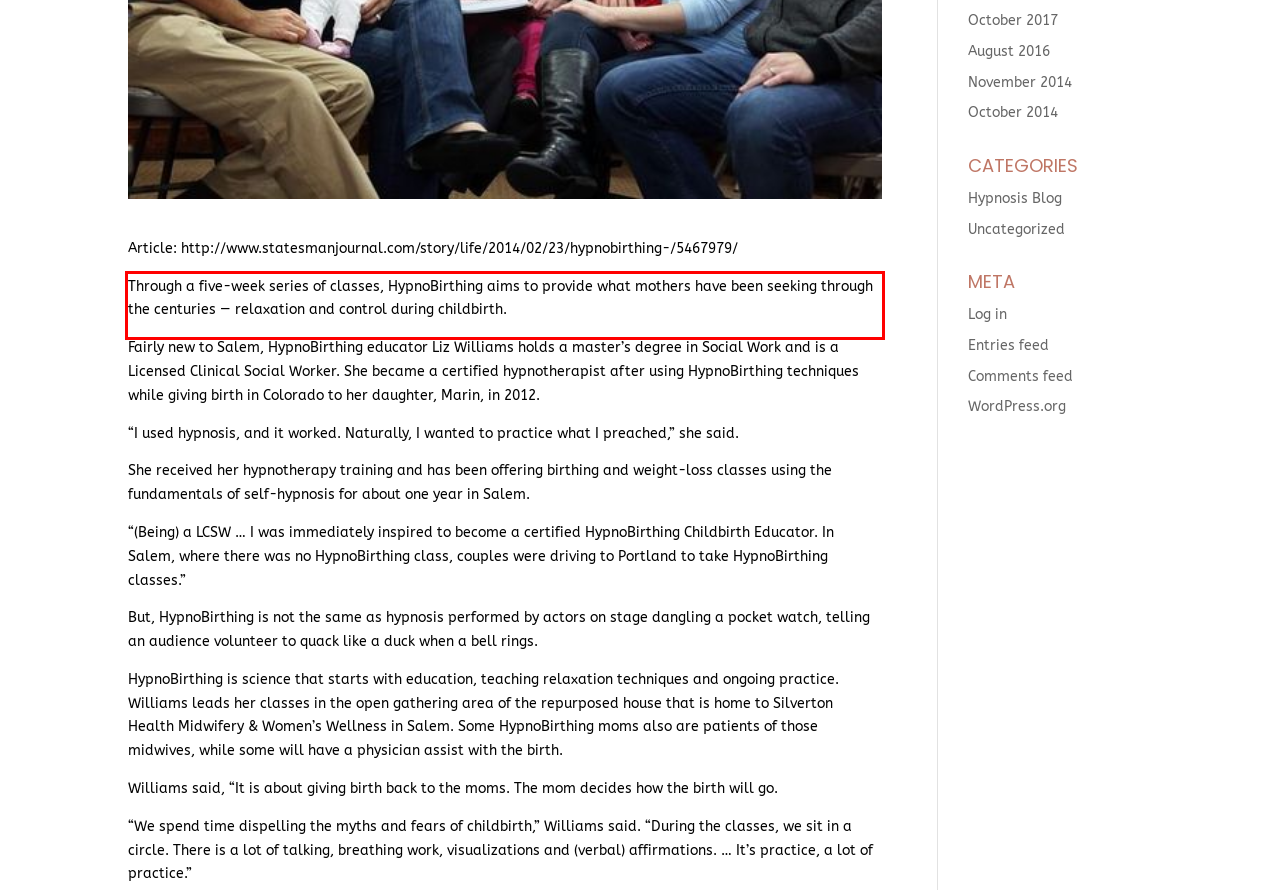Identify and transcribe the text content enclosed by the red bounding box in the given screenshot.

Through a five-week series of classes, HypnoBirthing aims to provide what mothers have been seeking through the centuries — relaxation and control during childbirth.